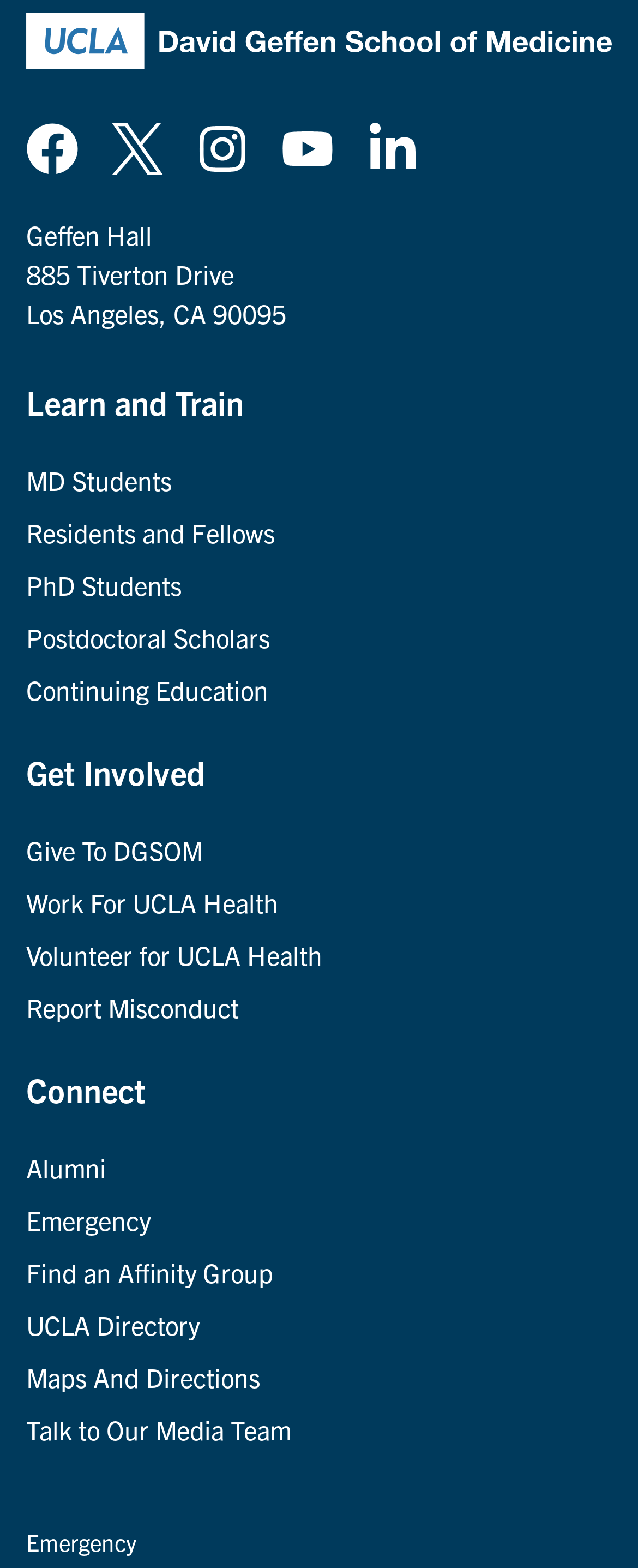Determine the bounding box for the described UI element: "Work For UCLA Health".

[0.041, 0.565, 0.436, 0.585]